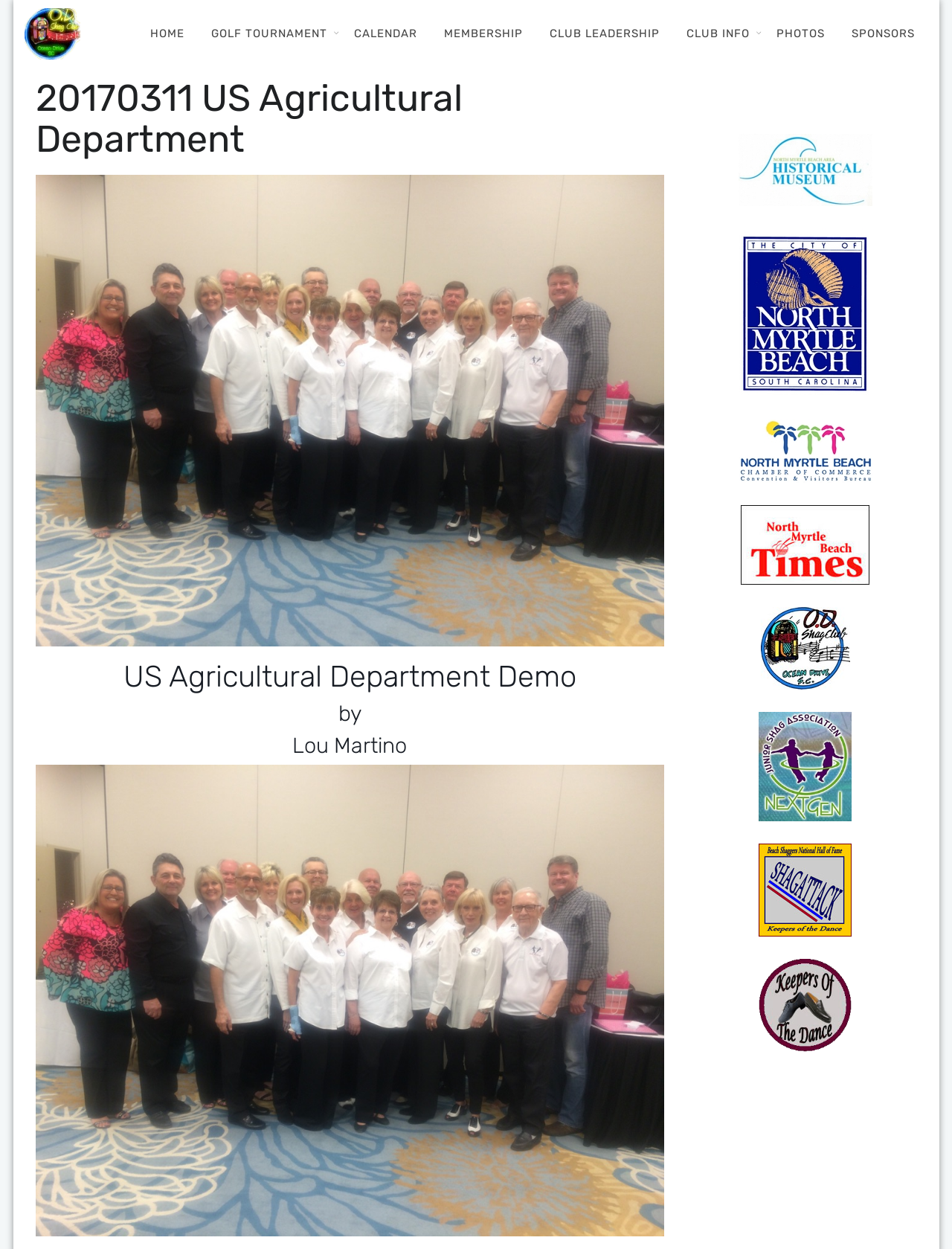Please provide a short answer using a single word or phrase for the question:
What is the name of the club?

OD Shag Club